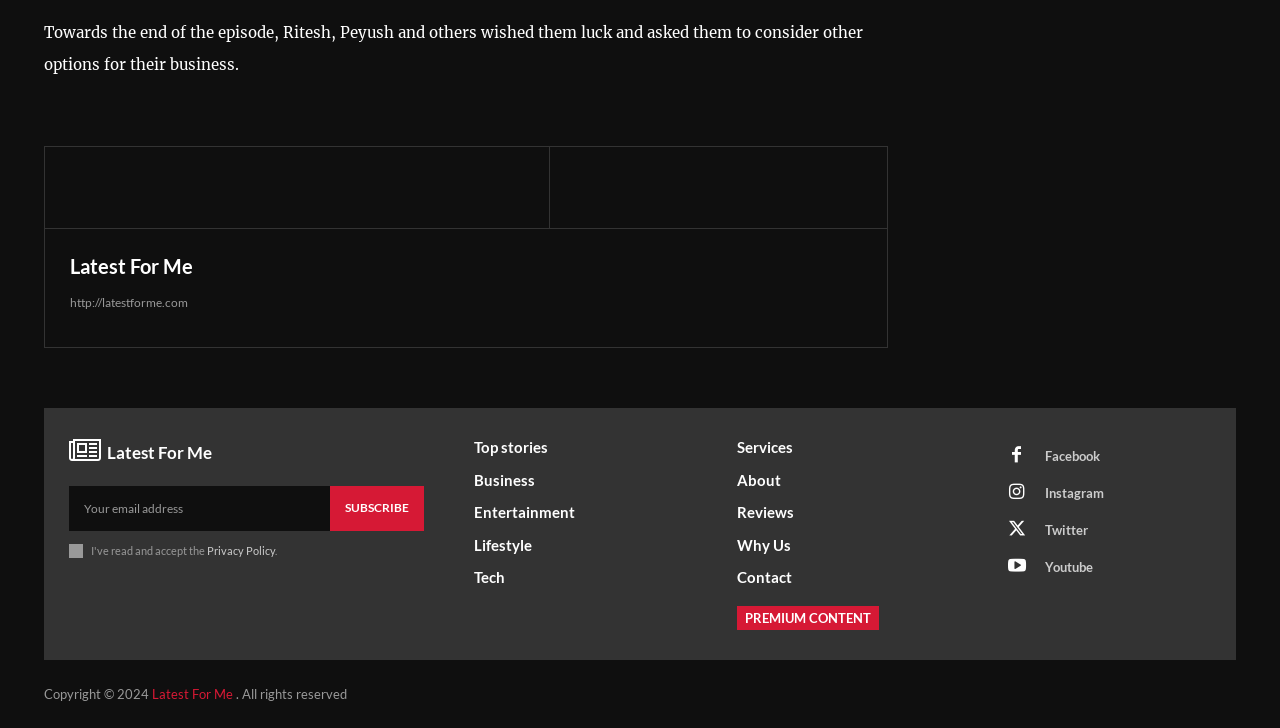Provide the bounding box coordinates in the format (top-left x, top-left y, bottom-right x, bottom-right y). All values are floating point numbers between 0 and 1. Determine the bounding box coordinate of the UI element described as: aria-label="email" name="email" placeholder="Your email address"

[0.054, 0.668, 0.258, 0.729]